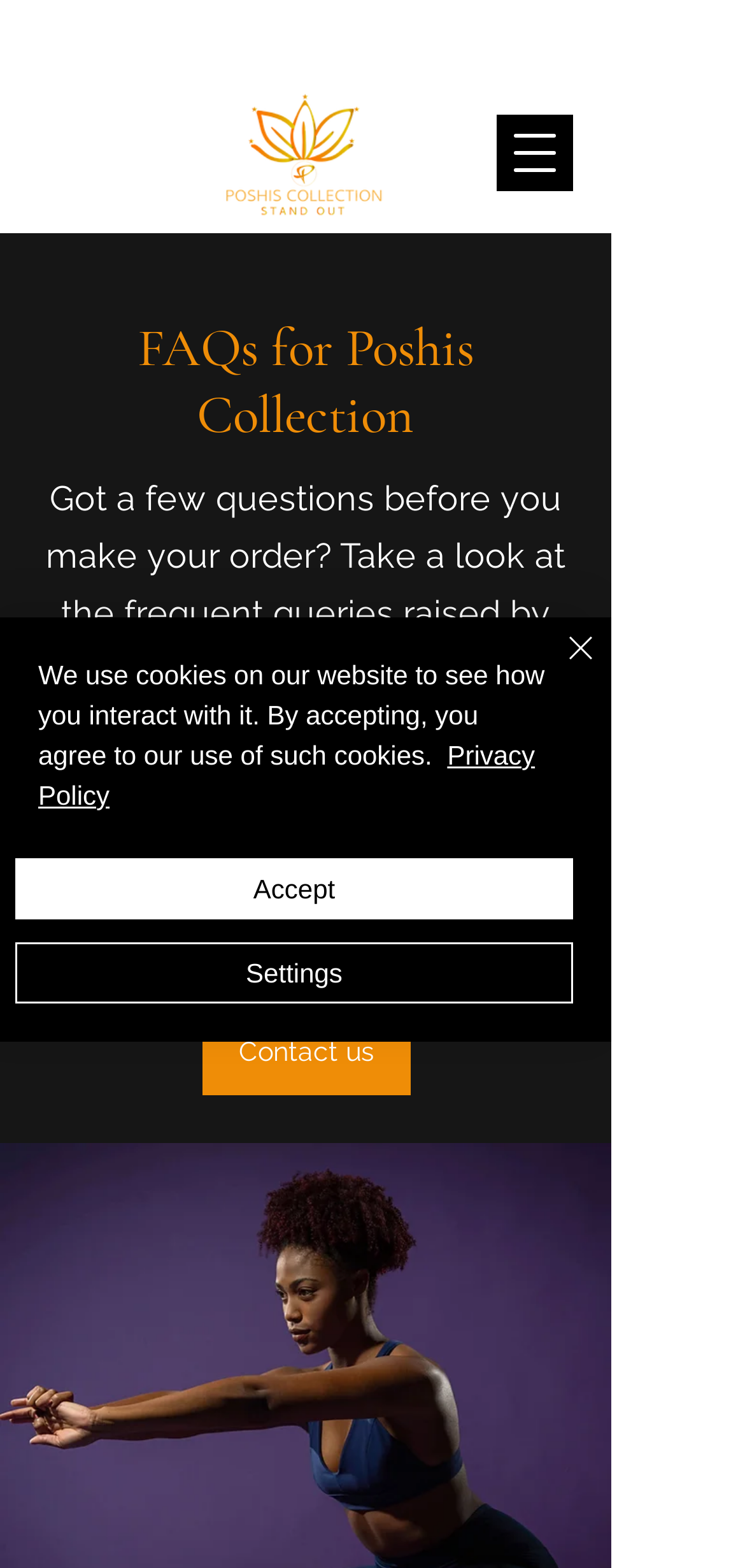Locate the bounding box coordinates of the clickable element to fulfill the following instruction: "Visit Facebook page". Provide the coordinates as four float numbers between 0 and 1 in the format [left, top, right, bottom].

[0.41, 0.592, 0.6, 0.65]